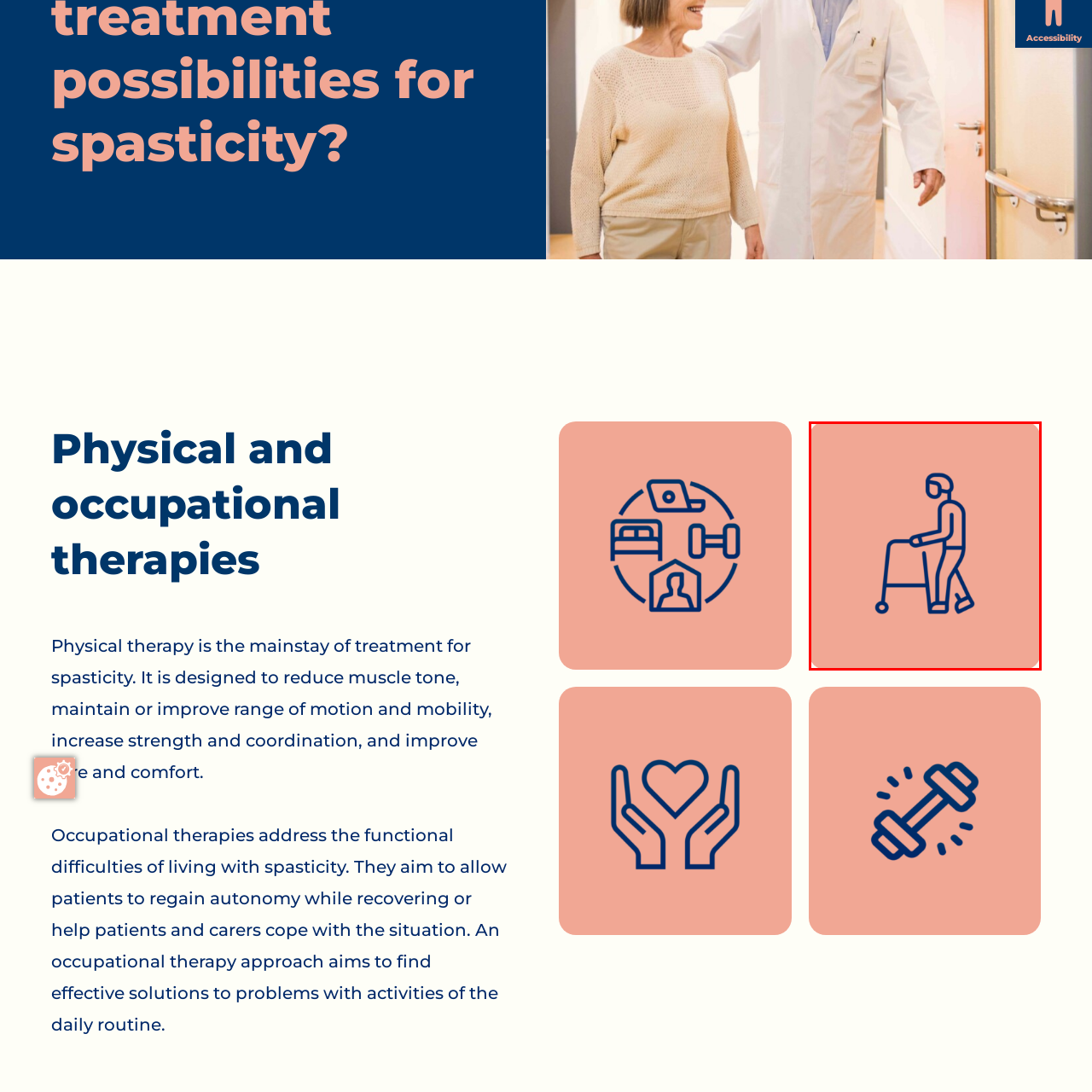What is the tone of the background in the image?  
Inspect the image within the red boundary and offer a detailed explanation grounded in the visual information present in the image.

The background of the image features a soft, warm tone that contrasts with the dark outlines of the figure, creating a visually appealing and comforting image. This tone helps to emphasize the importance of mobility aids in enhancing the quality of life for individuals undergoing physical therapy.